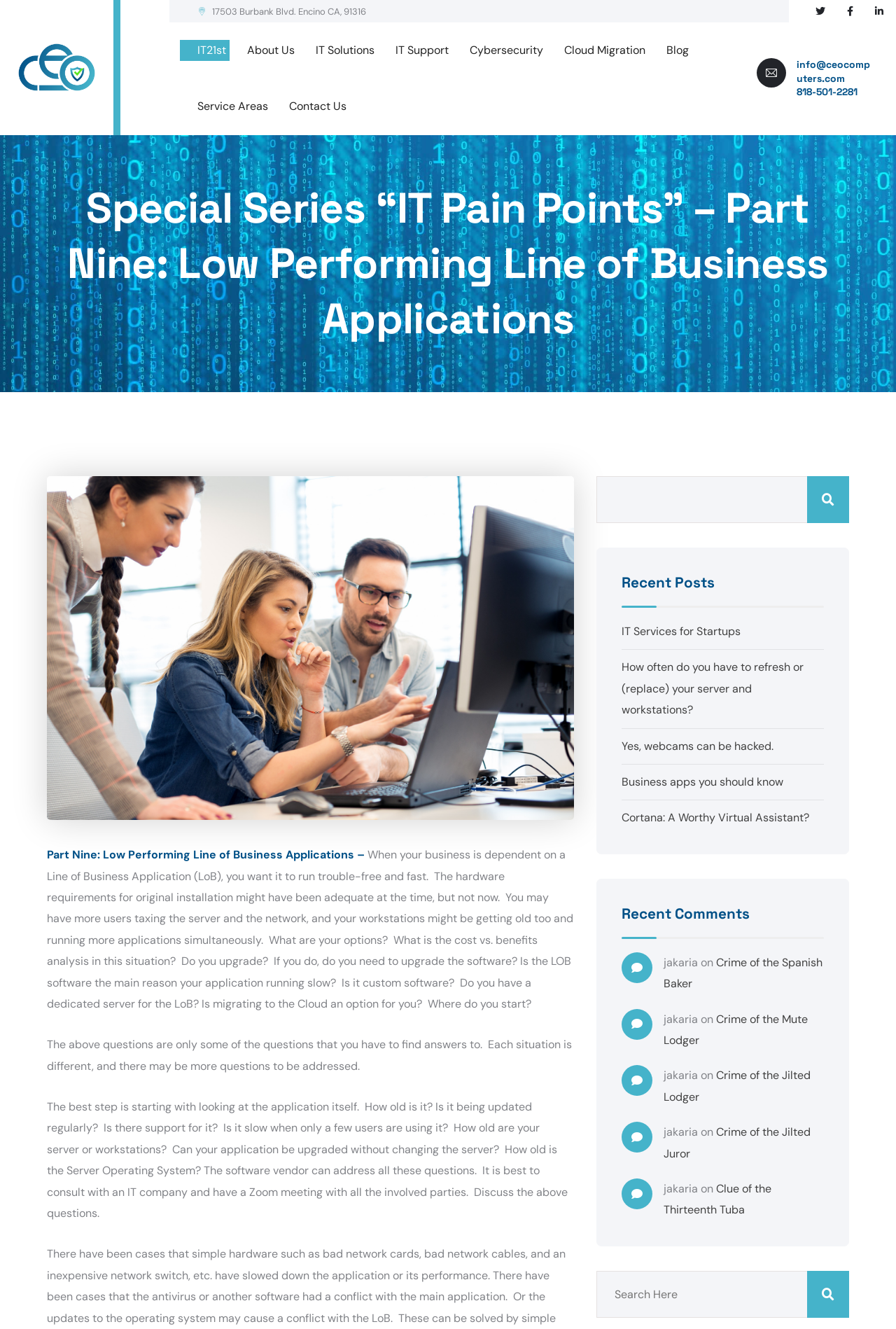Use a single word or phrase to answer the question: 
What is the purpose of the search box at the bottom of the webpage?

To search the website